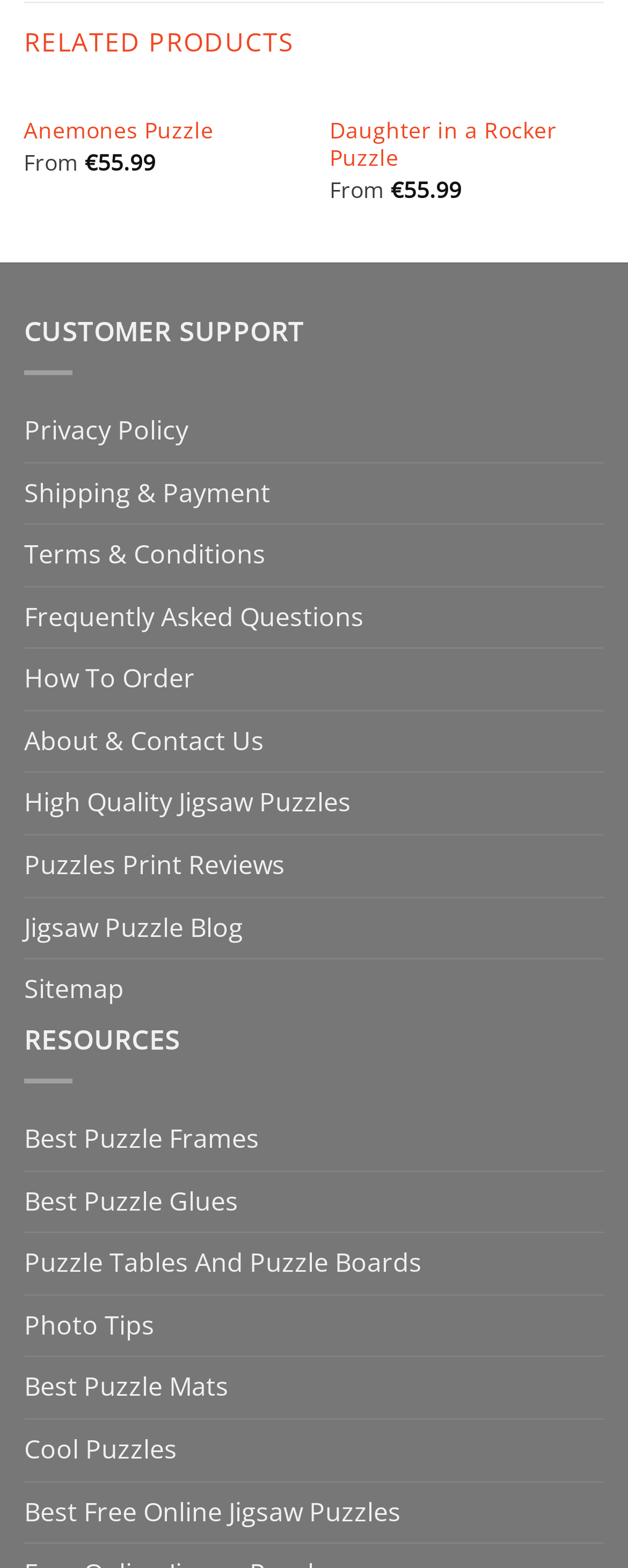Identify the bounding box coordinates of the section that should be clicked to achieve the task described: "Learn about High Quality Jigsaw Puzzles".

[0.038, 0.493, 0.559, 0.532]